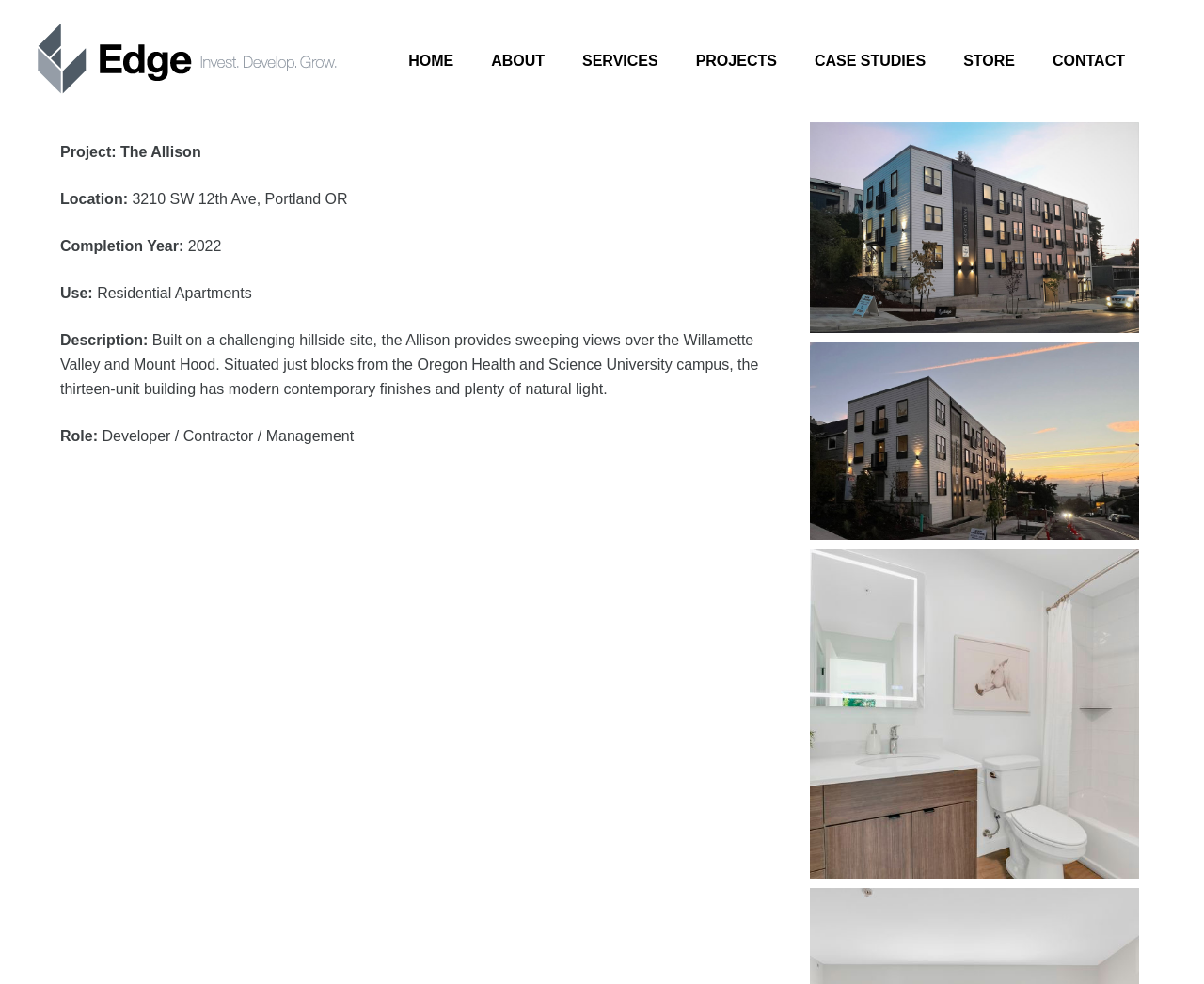How many units are in the building?
Based on the screenshot, provide your answer in one word or phrase.

thirteen